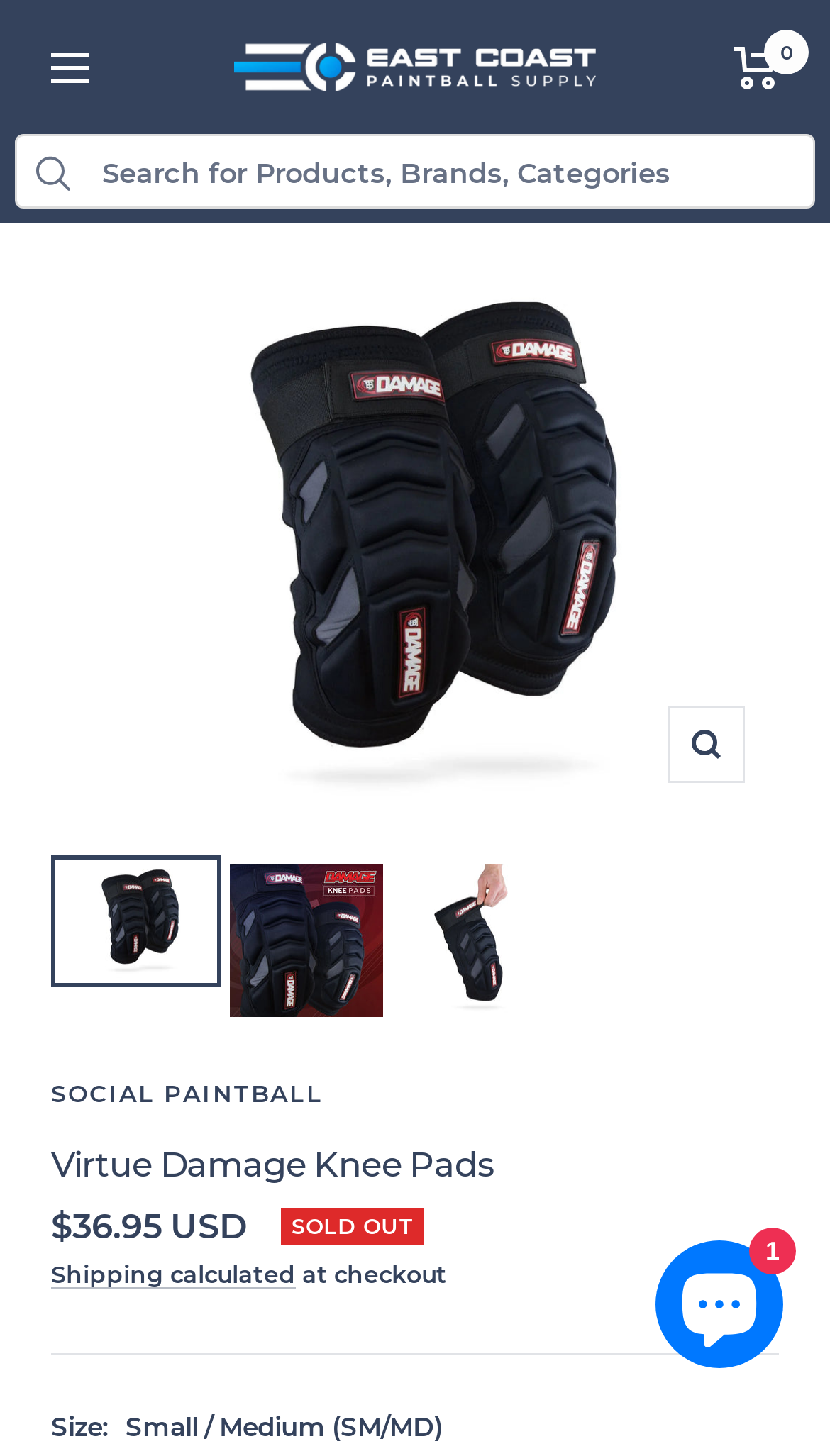Please determine the bounding box coordinates of the element's region to click in order to carry out the following instruction: "Chat with online store support". The coordinates should be four float numbers between 0 and 1, i.e., [left, top, right, bottom].

[0.79, 0.852, 0.944, 0.94]